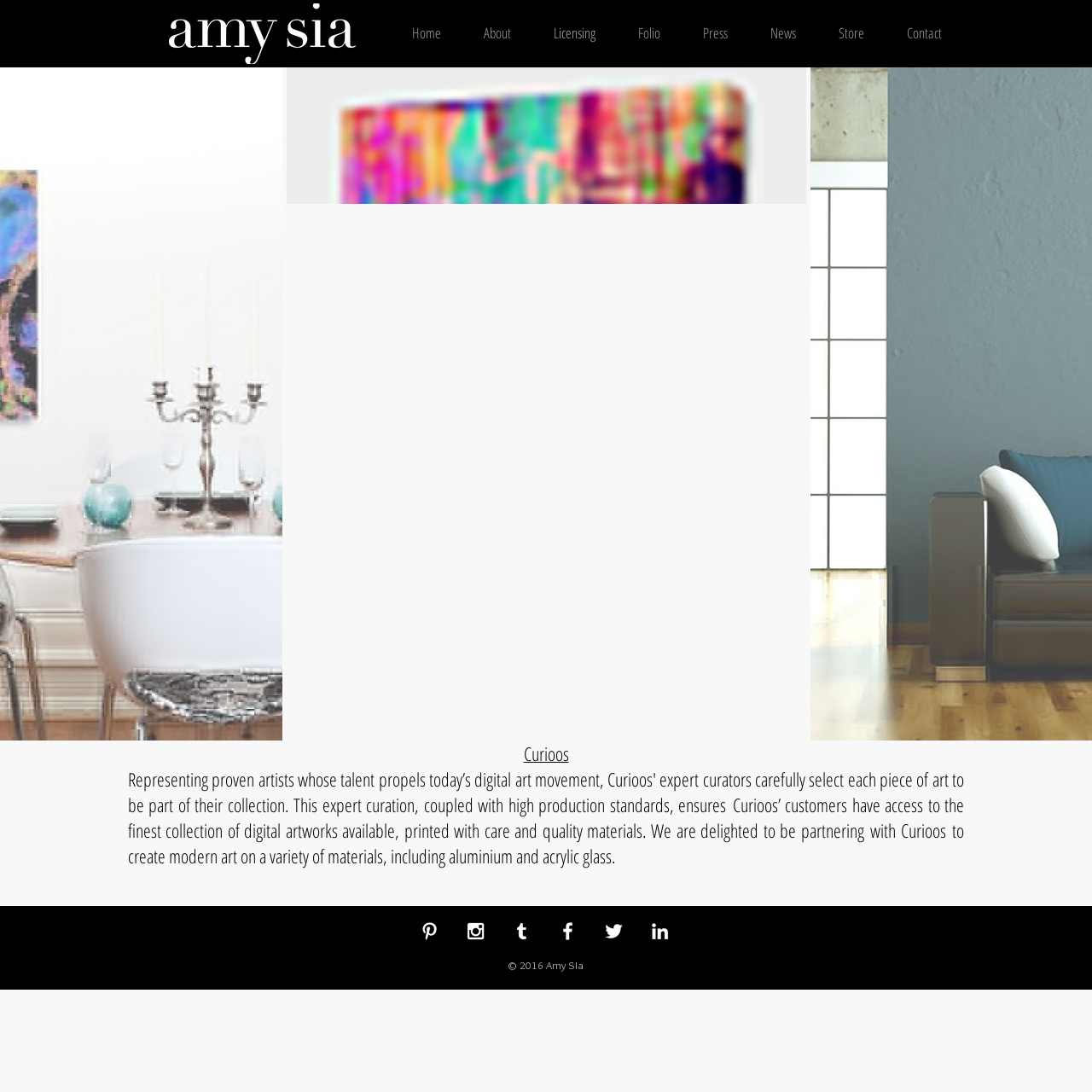Give a one-word or short phrase answer to the question: 
What is the copyright year of Amy Sia?

2016